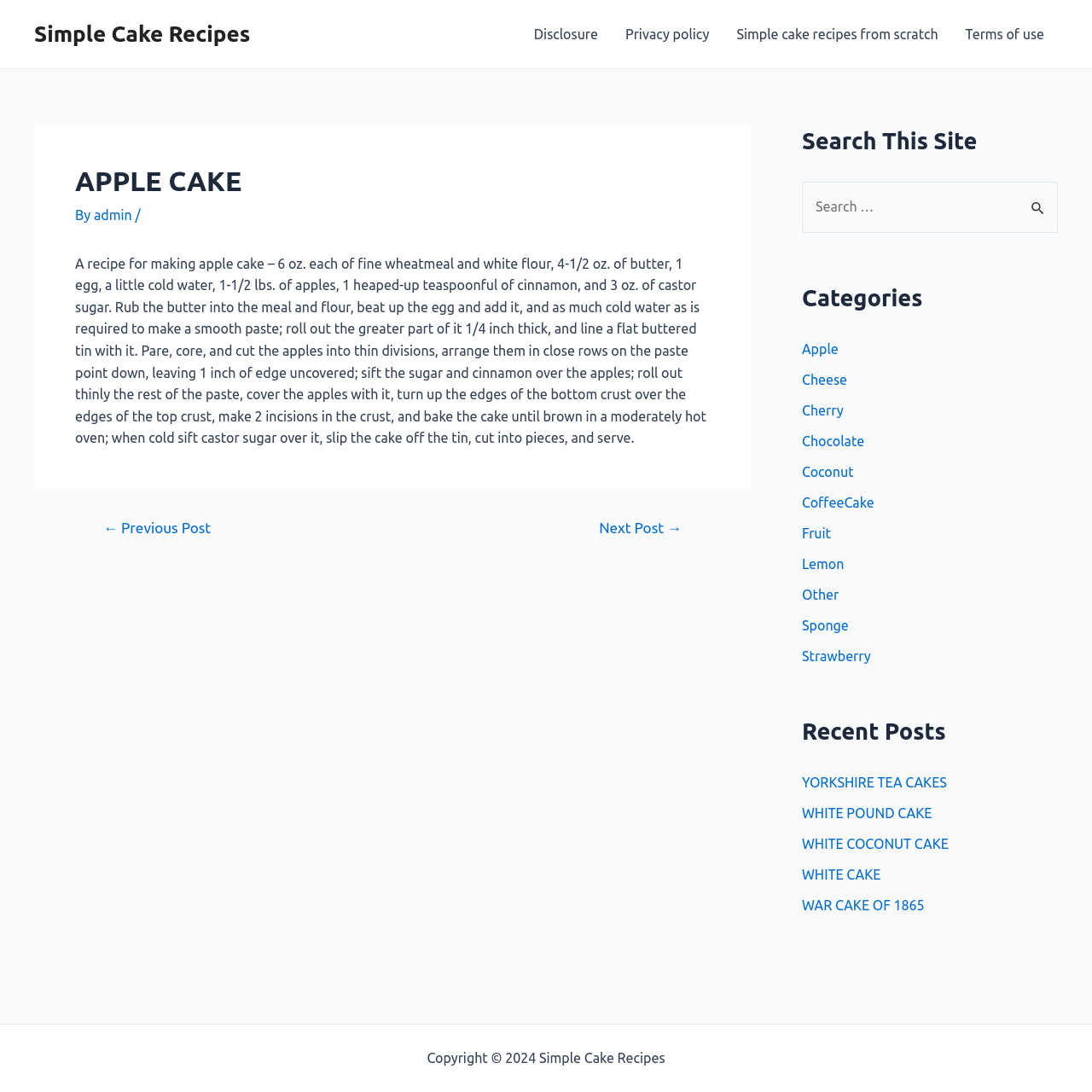What is the copyright information for this site?
Respond with a short answer, either a single word or a phrase, based on the image.

Copyright 2024 Simple Cake Recipes